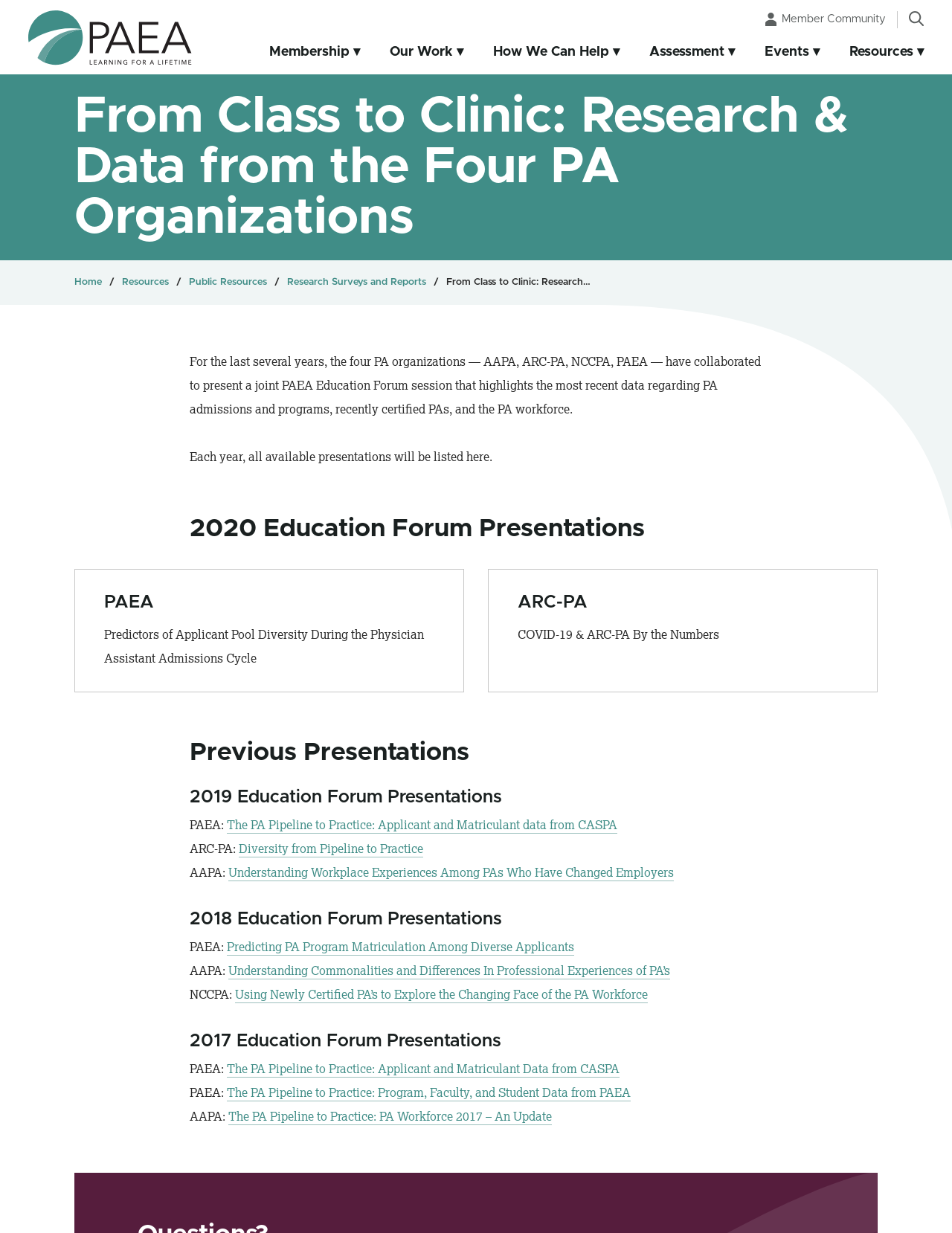Pinpoint the bounding box coordinates for the area that should be clicked to perform the following instruction: "Explore the 'Previous Presentations'".

[0.199, 0.597, 0.801, 0.623]